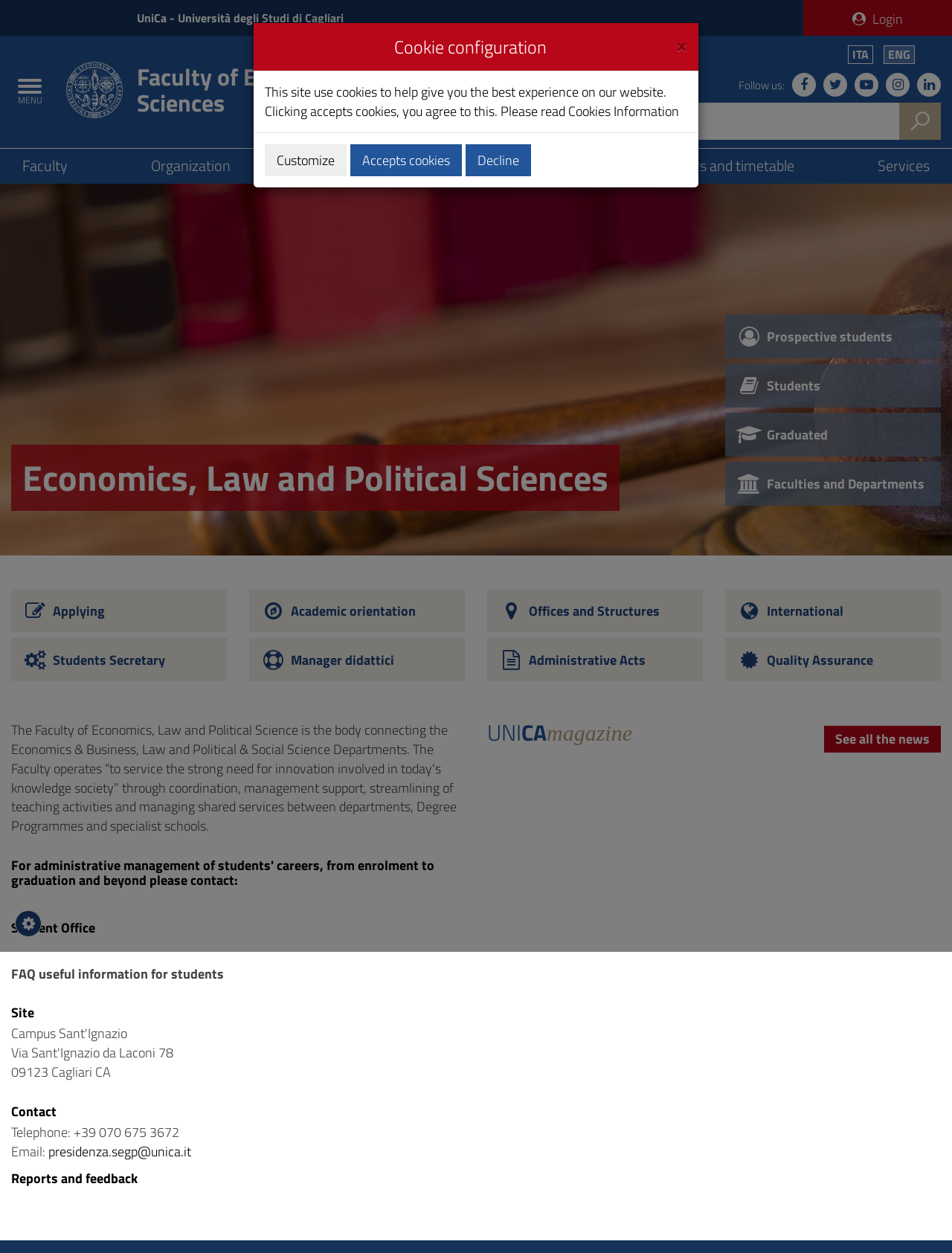How many languages are available on the webpage?
Refer to the image and provide a one-word or short phrase answer.

2